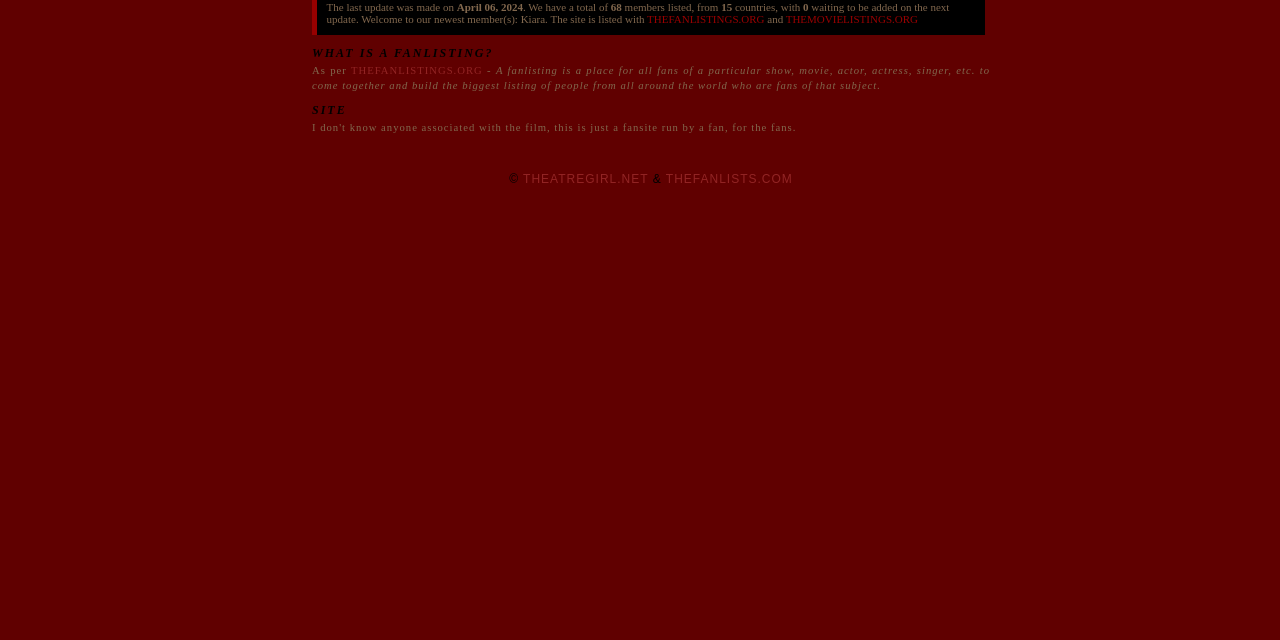Provide the bounding box coordinates of the UI element this sentence describes: "thefanlists.com".

[0.52, 0.268, 0.619, 0.29]